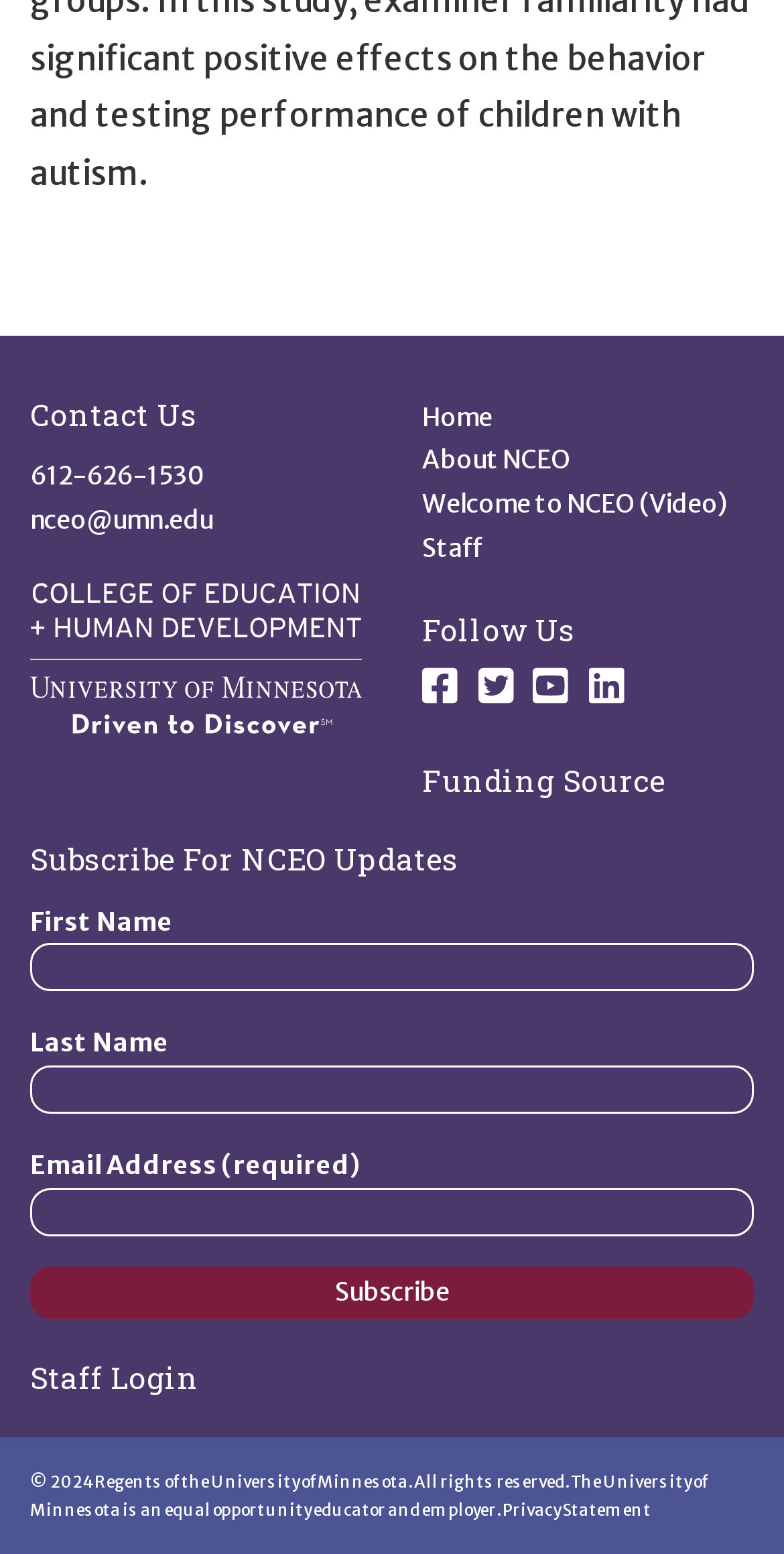Determine the bounding box coordinates for the area you should click to complete the following instruction: "View the privacy statement".

[0.641, 0.965, 0.831, 0.978]